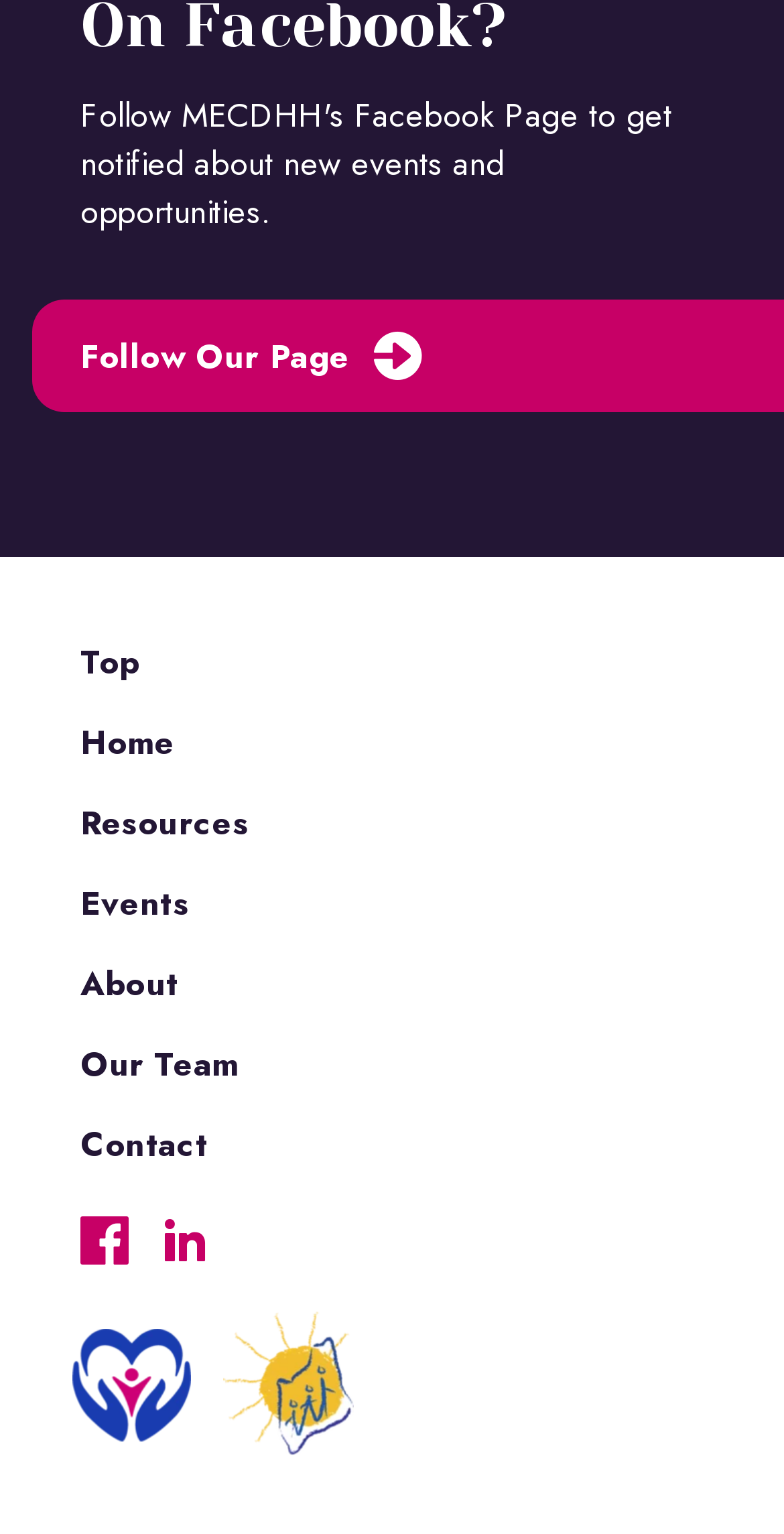Please determine the bounding box coordinates of the area that needs to be clicked to complete this task: 'Explore the Topical Outlines'. The coordinates must be four float numbers between 0 and 1, formatted as [left, top, right, bottom].

None